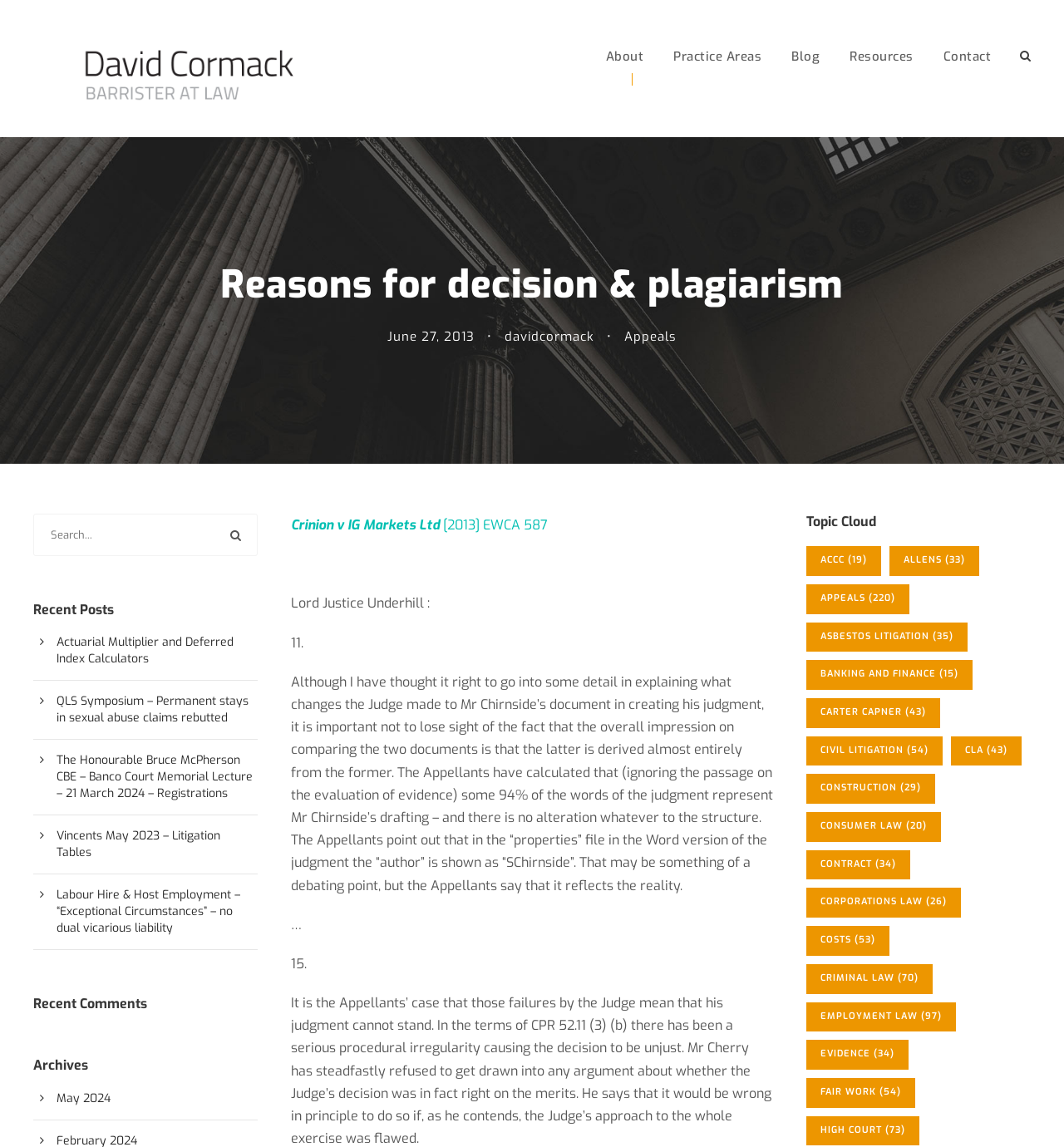Using the webpage screenshot, locate the HTML element that fits the following description and provide its bounding box: "Fair Work (54)".

[0.758, 0.94, 0.86, 0.966]